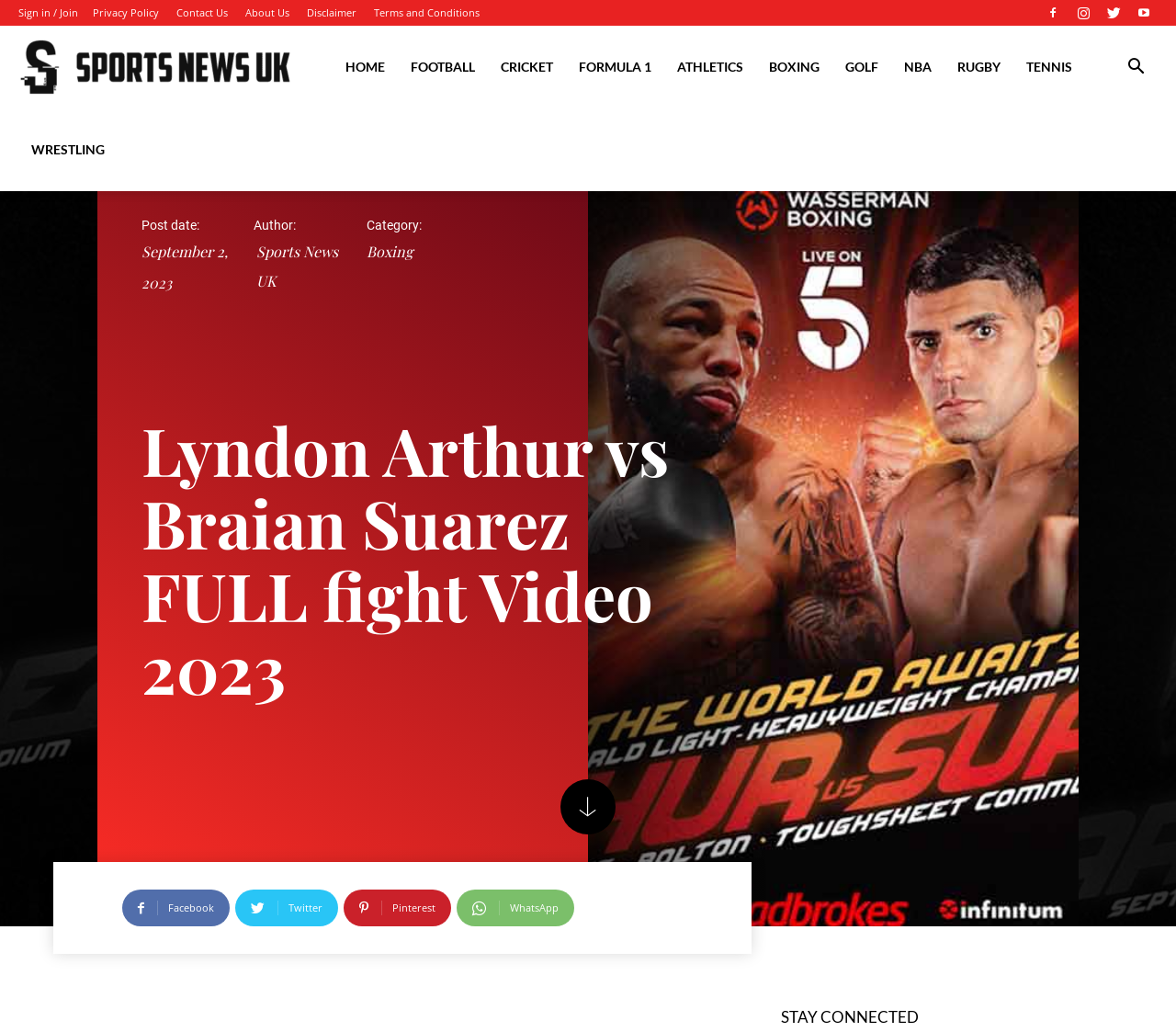Please indicate the bounding box coordinates for the clickable area to complete the following task: "Visit the privacy policy page". The coordinates should be specified as four float numbers between 0 and 1, i.e., [left, top, right, bottom].

[0.079, 0.005, 0.135, 0.019]